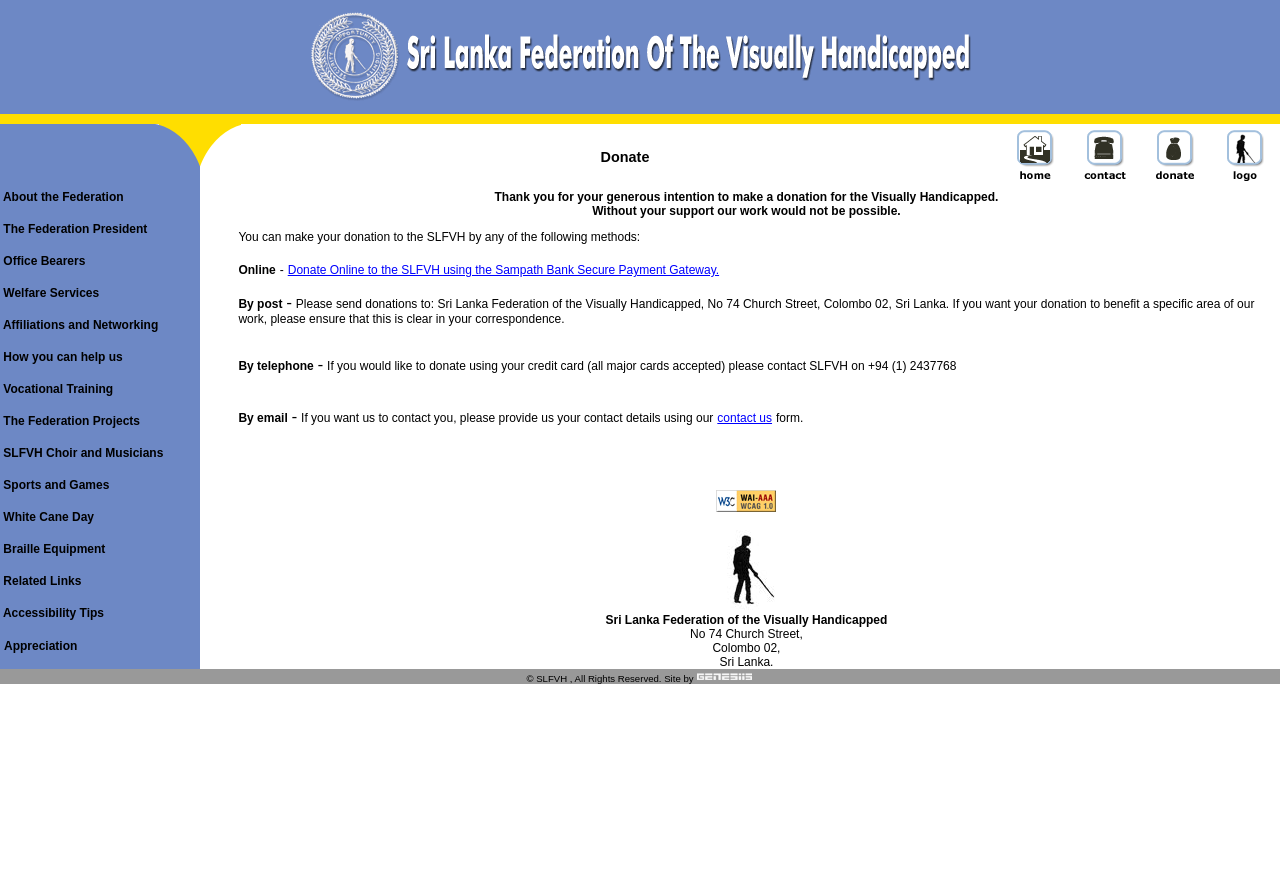Review the image closely and give a comprehensive answer to the question: How can I donate to SLFVH?

The webpage provides information on how to donate to SLFVH, which includes online donation through Sampath Bank Secure Payment Gateway, by sending donations to their address, by contacting them through telephone, or by providing contact details through their email.